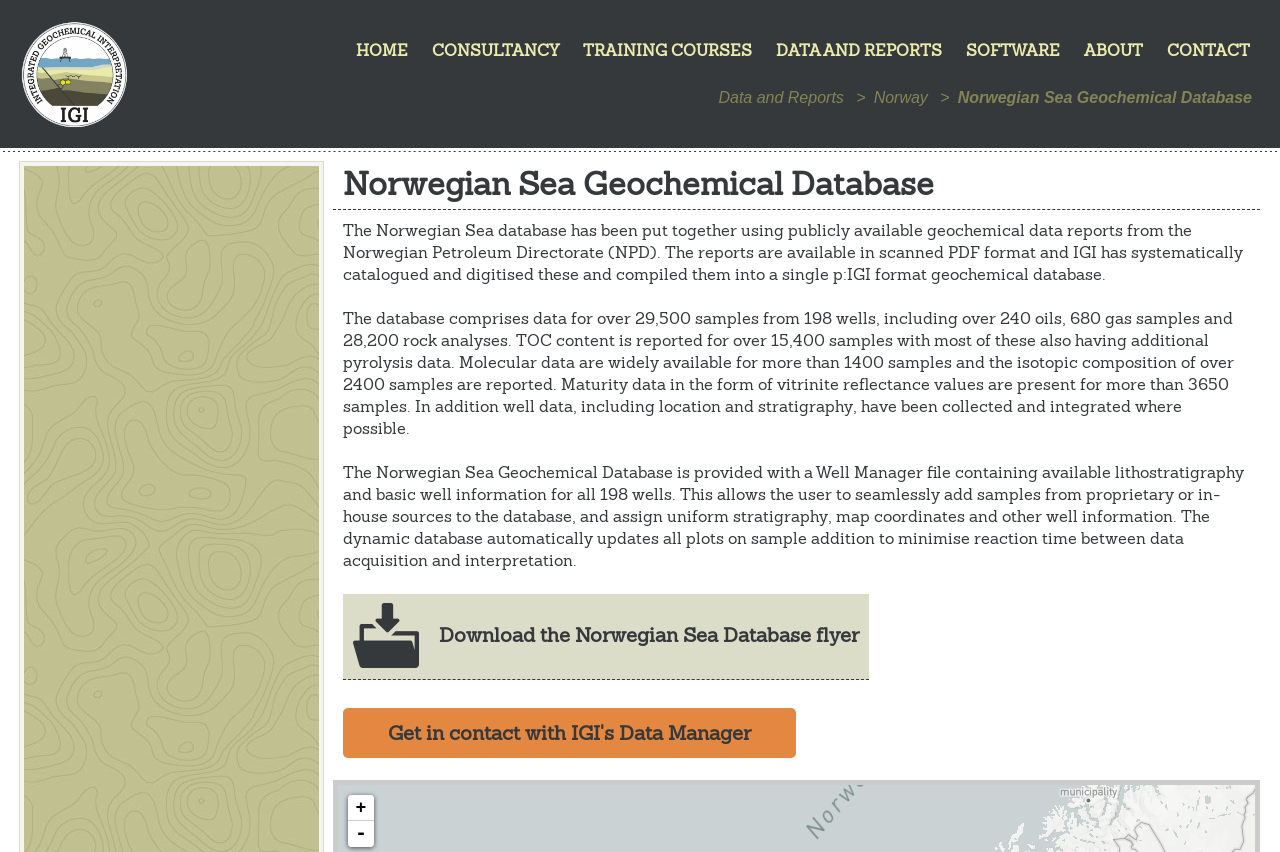Locate the bounding box of the UI element described by: "Data and Reports" in the given webpage screenshot.

[0.598, 0.035, 0.744, 0.085]